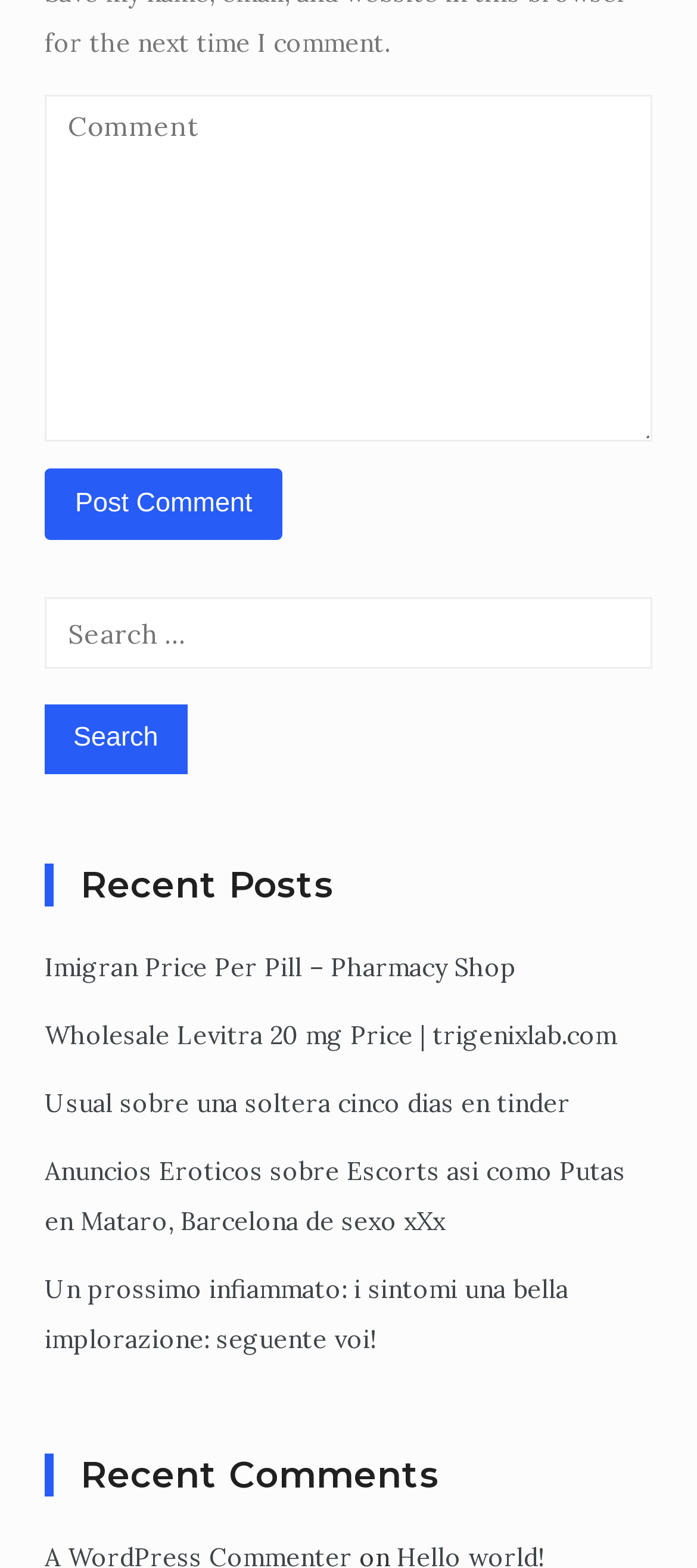Please find the bounding box coordinates of the element's region to be clicked to carry out this instruction: "Click on a recent post".

[0.064, 0.606, 0.741, 0.627]